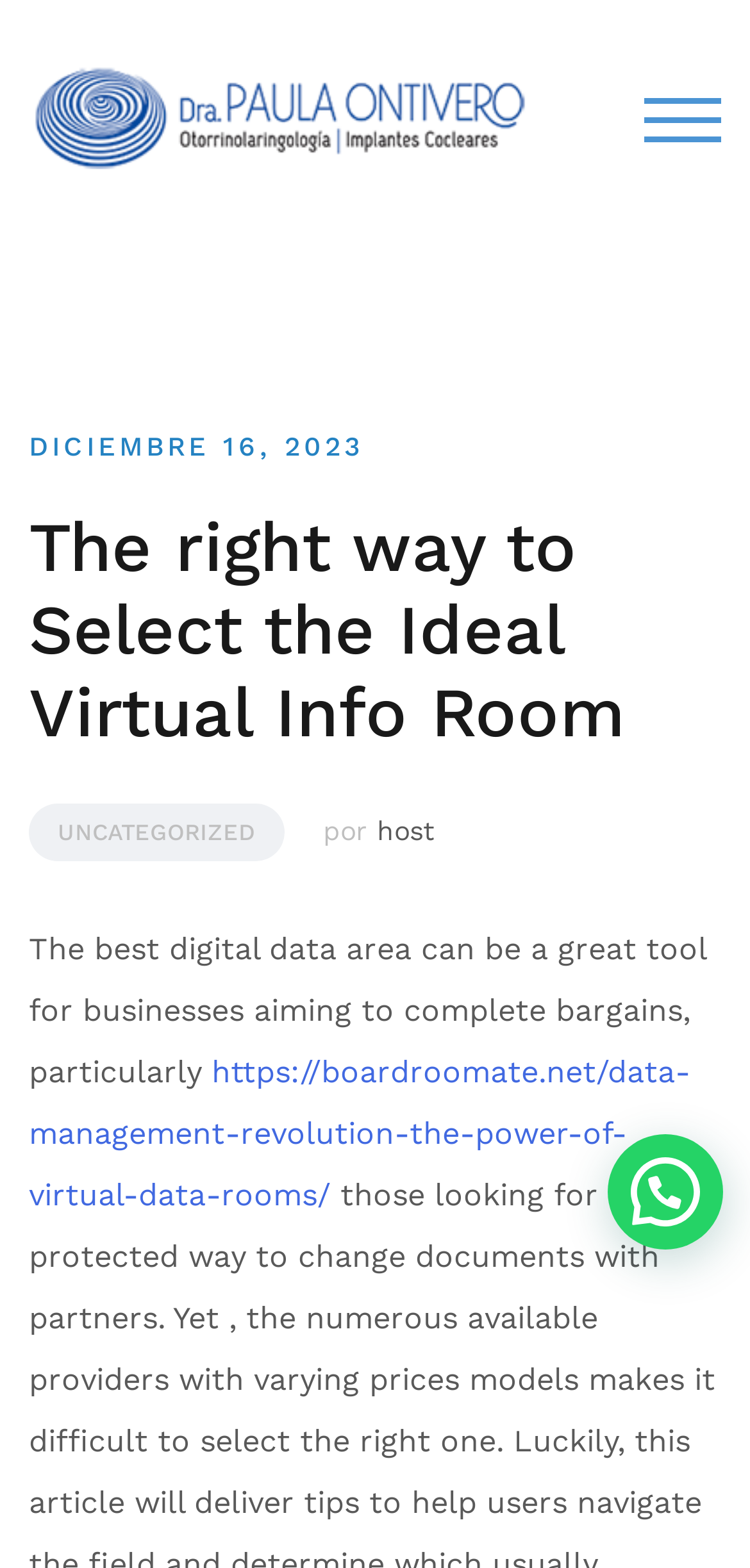Predict the bounding box for the UI component with the following description: "alt="Dra. Paula Ontivero"".

[0.038, 0.037, 0.712, 0.108]